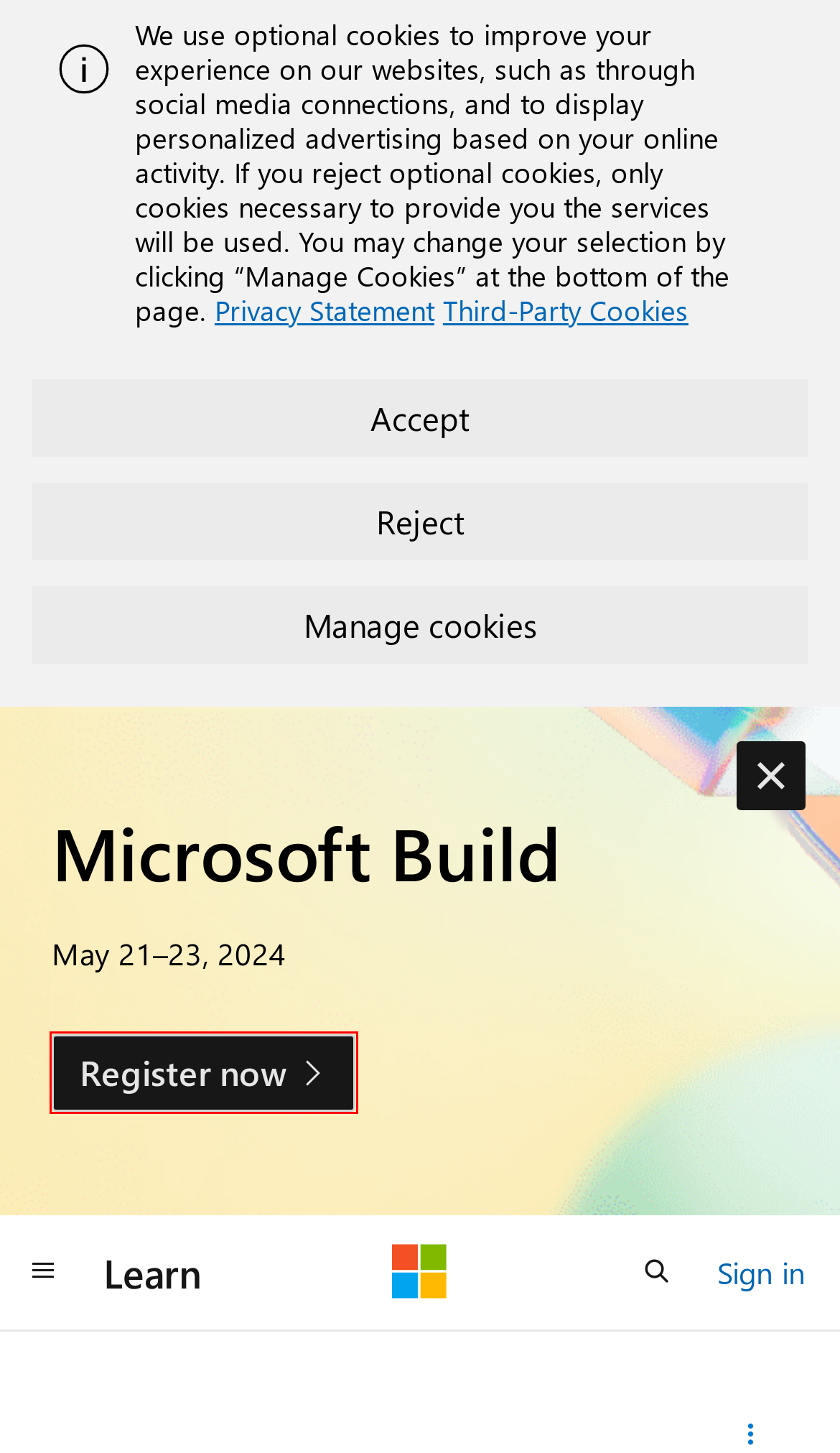With the provided webpage screenshot containing a red bounding box around a UI element, determine which description best matches the new webpage that appears after clicking the selected element. The choices are:
A. Microsoft Learn Blog - Microsoft Community Hub
B. Microsoft Privacy Statement – Microsoft privacy
C. Your home for Microsoft Build
D. Your request has been blocked. This could be
                        due to several reasons.
E. Microsoft Q&A Code of Conduct | Microsoft Learn
F. Terms of Use | Microsoft Learn
G. Questions - Microsoft Q&A
H. Contribute to Microsoft Learn - Contributor guide | Microsoft Learn

C